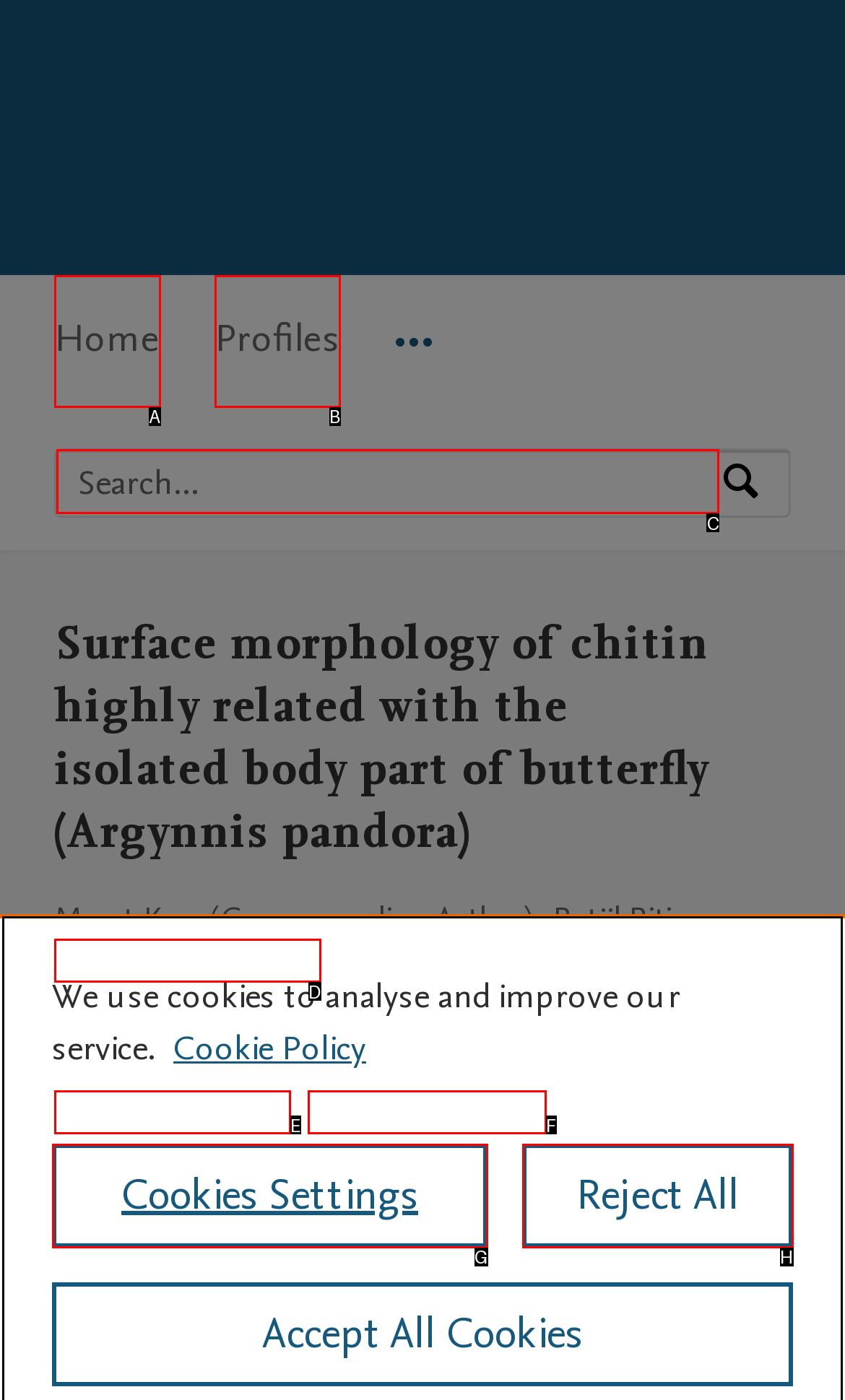Identify which lettered option to click to carry out the task: Search by expertise, name or affiliation. Provide the letter as your answer.

C